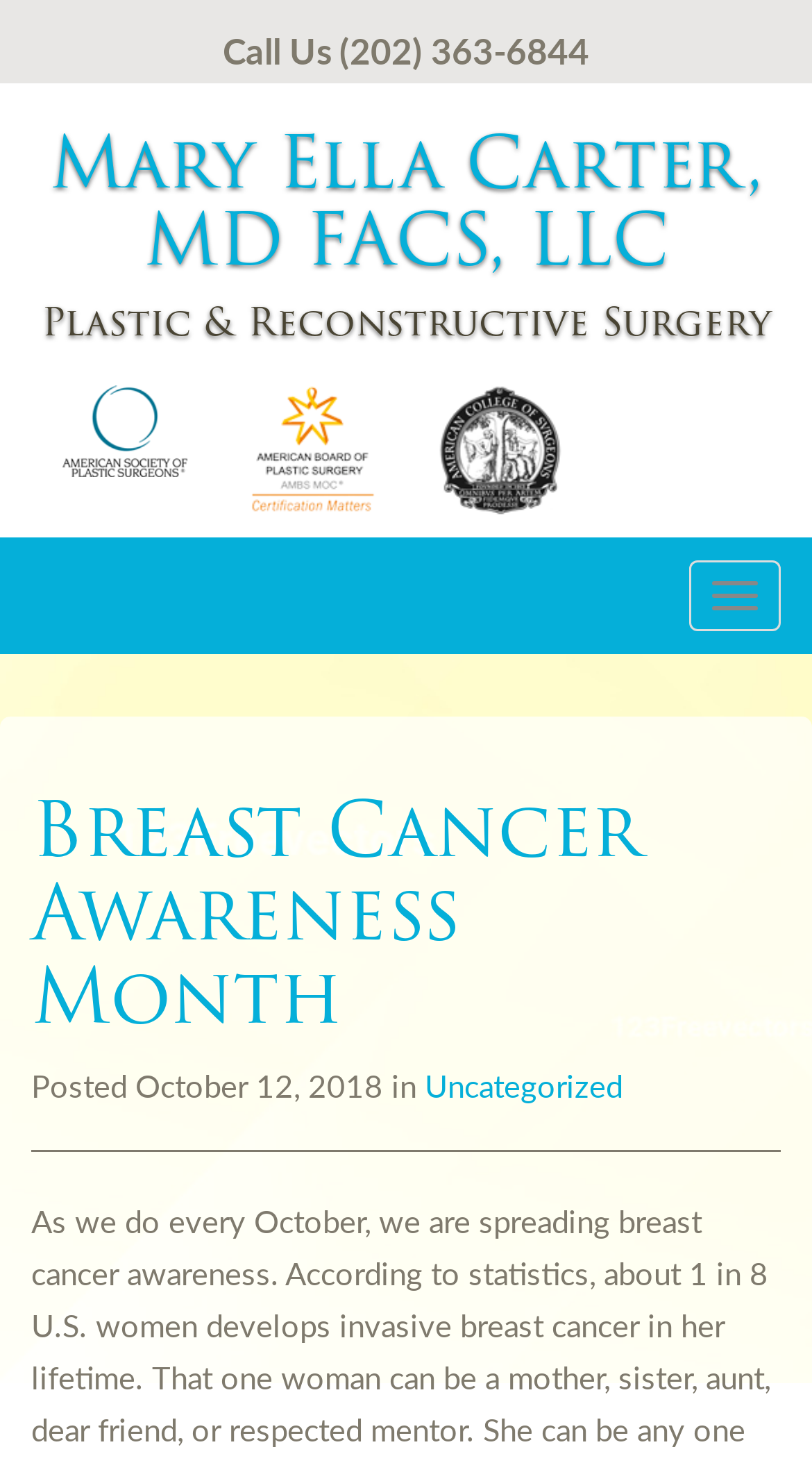Extract the bounding box coordinates of the UI element described: "Uncategorized". Provide the coordinates in the format [left, top, right, bottom] with values ranging from 0 to 1.

[0.523, 0.727, 0.767, 0.756]